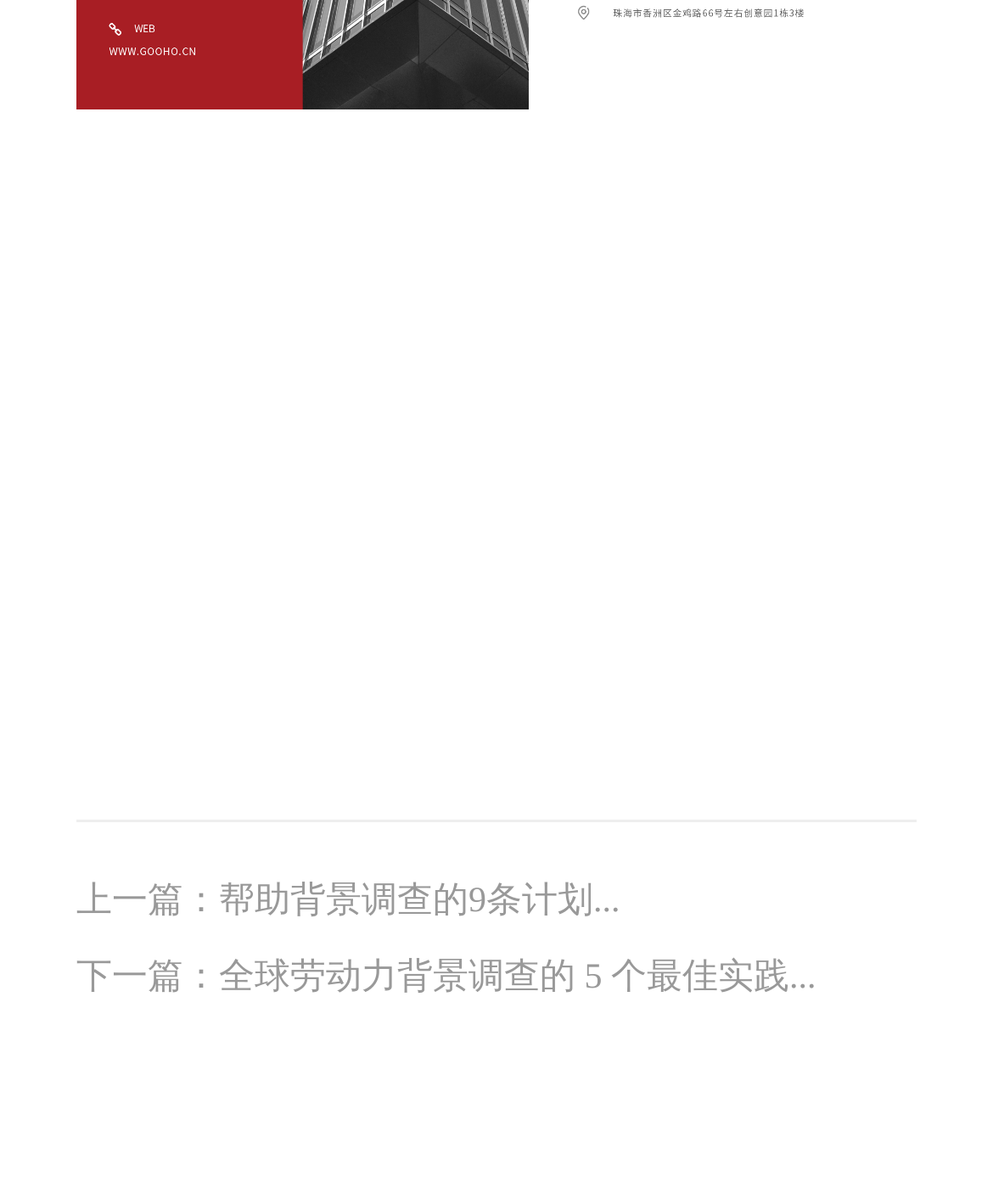Give the bounding box coordinates for the element described by: "上一篇：帮助背景调查的9条计划...".

[0.077, 0.724, 0.923, 0.767]